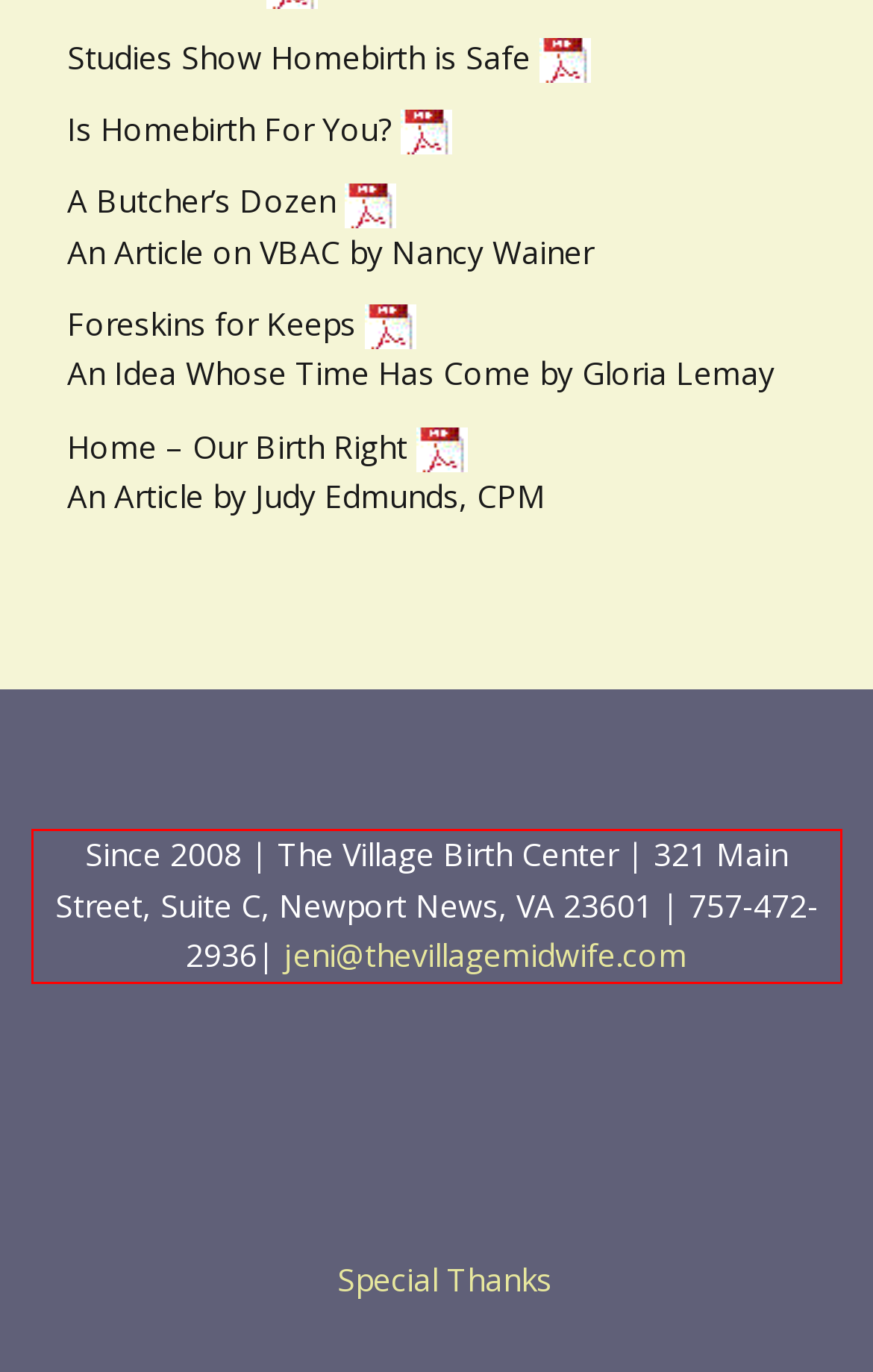Examine the screenshot of the webpage, locate the red bounding box, and perform OCR to extract the text contained within it.

Since 2008 | The Village Birth Center | 321 Main Street, Suite C, Newport News, VA 23601 | 757-472-2936| jeni@thevillagemidwife.com